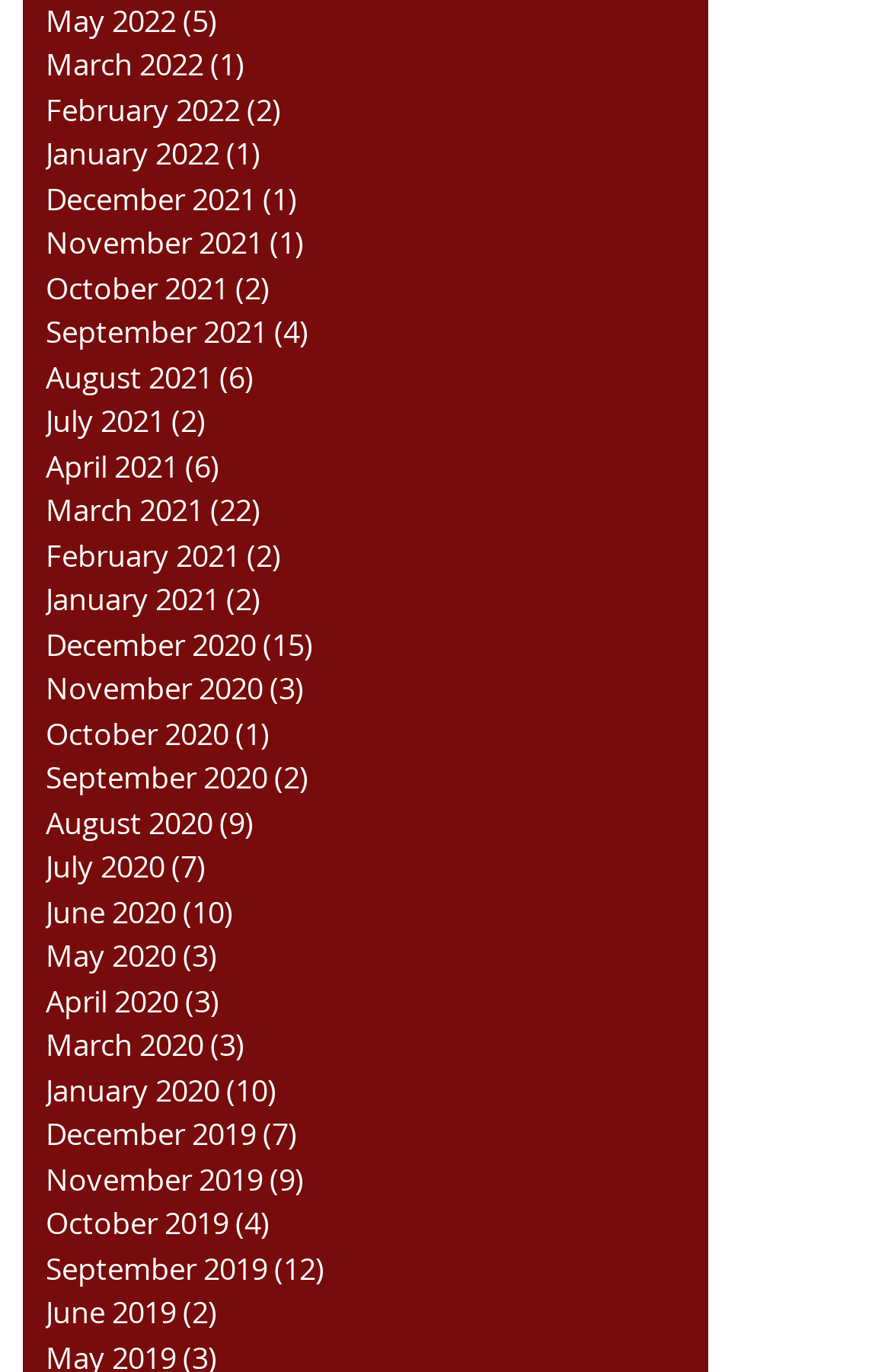Predict the bounding box coordinates of the area that should be clicked to accomplish the following instruction: "View September 2019 posts". The bounding box coordinates should consist of four float numbers between 0 and 1, i.e., [left, top, right, bottom].

[0.051, 0.909, 0.769, 0.941]